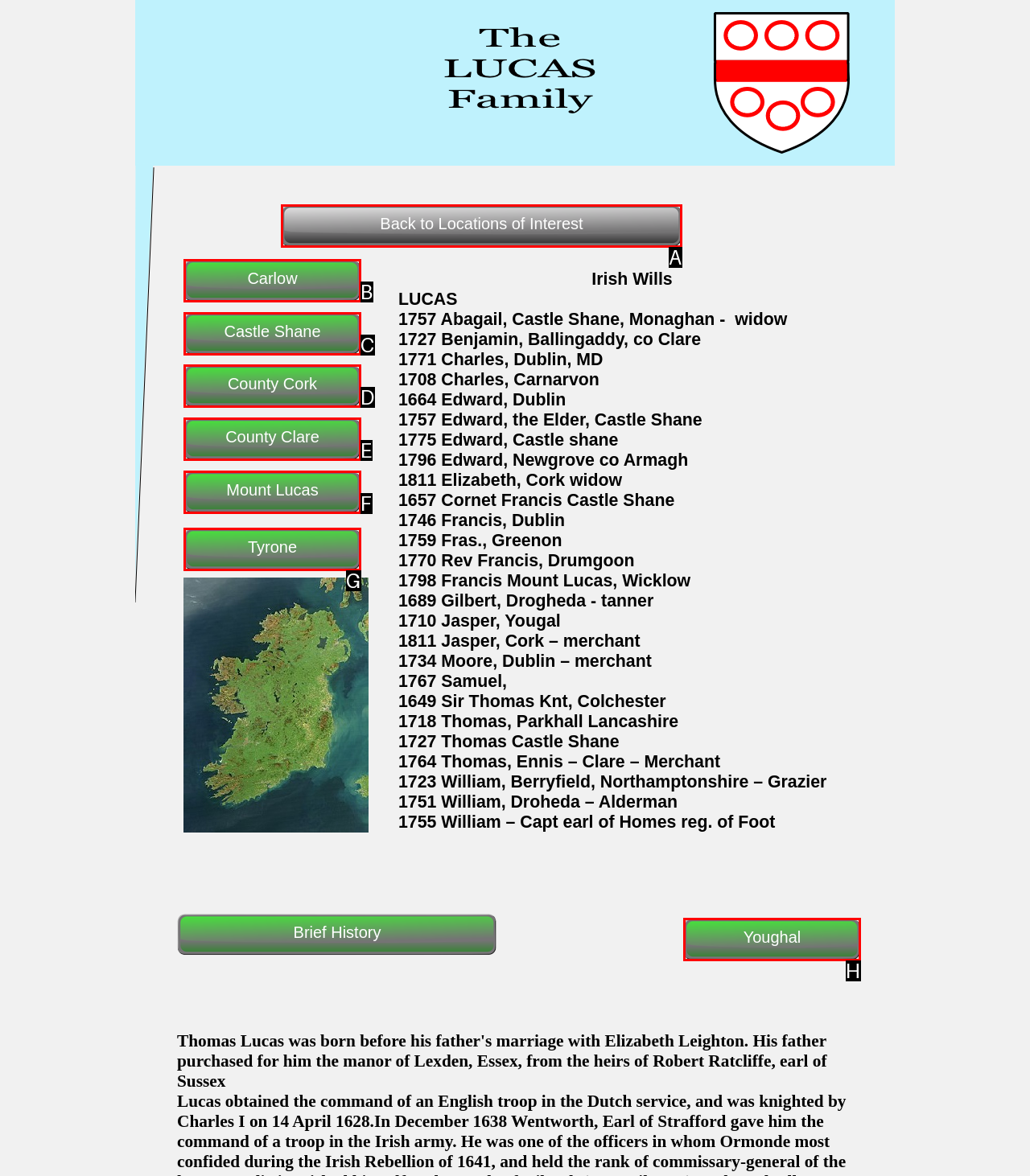Tell me which option I should click to complete the following task: Click on the 'Back to Locations of Interest' button
Answer with the option's letter from the given choices directly.

A